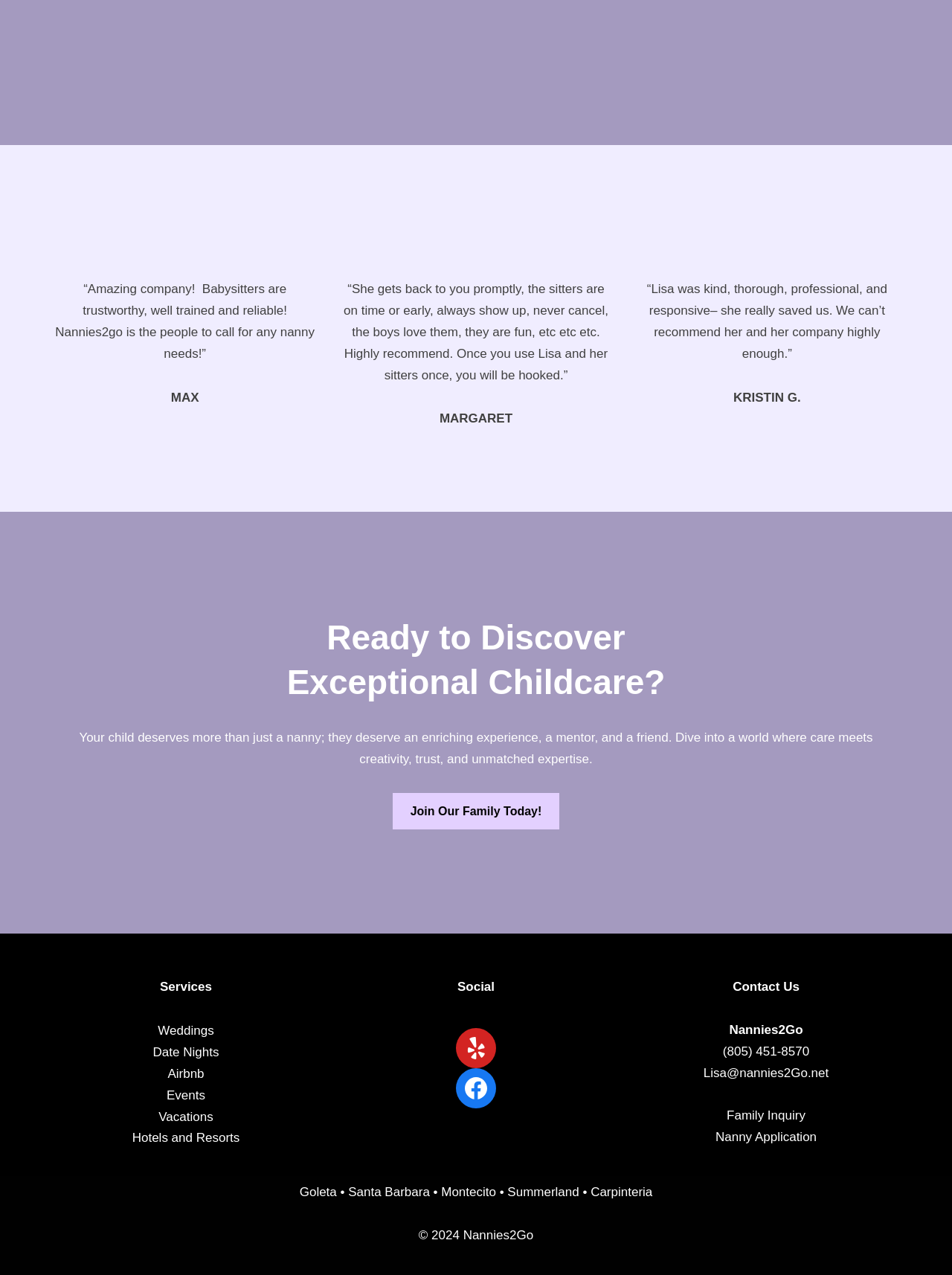Pinpoint the bounding box coordinates of the clickable element to carry out the following instruction: "Explore services for Date Nights."

[0.161, 0.82, 0.23, 0.831]